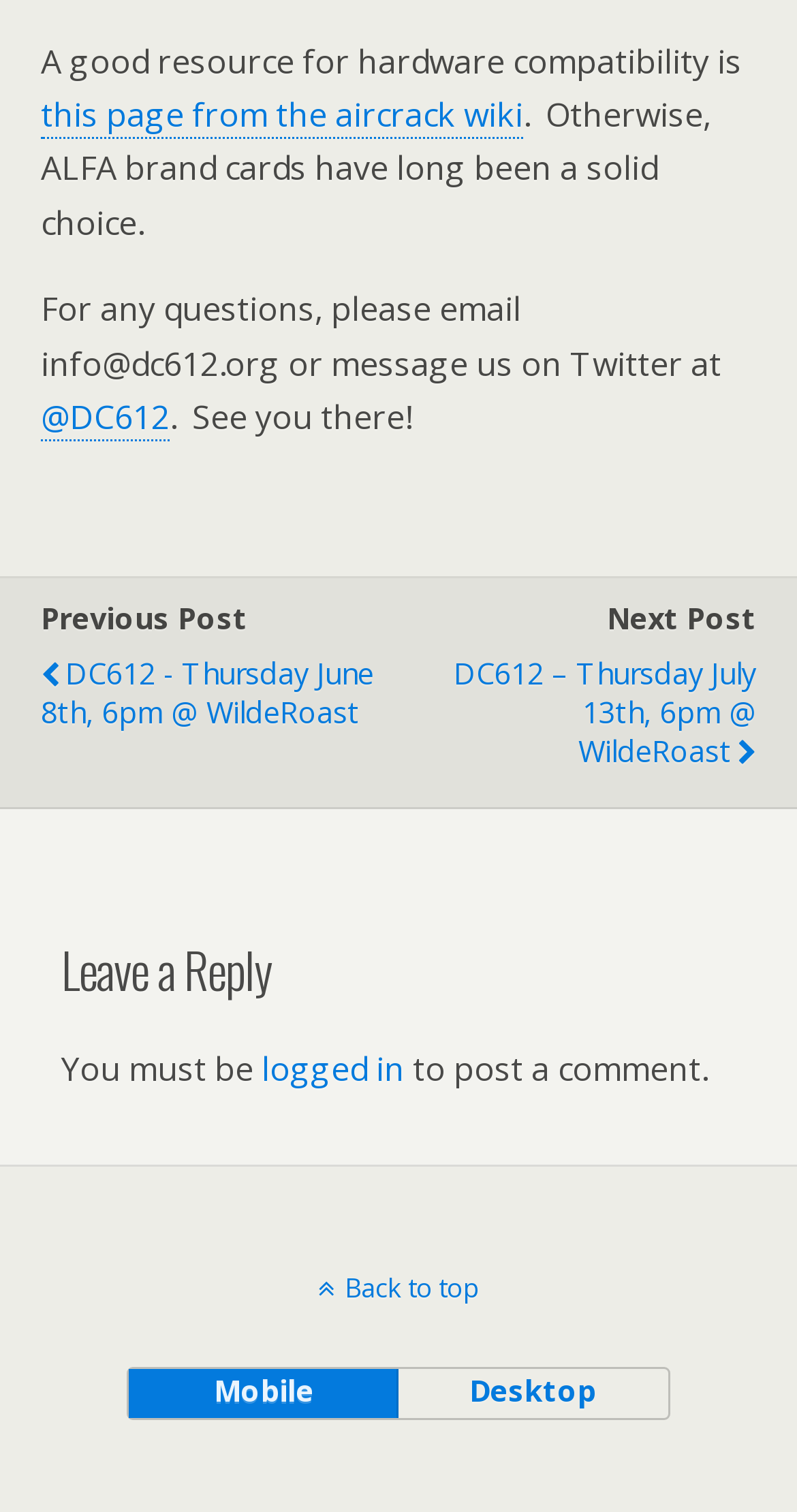Please reply to the following question with a single word or a short phrase:
What is the purpose of the 'Leave a Reply' section?

To post a comment